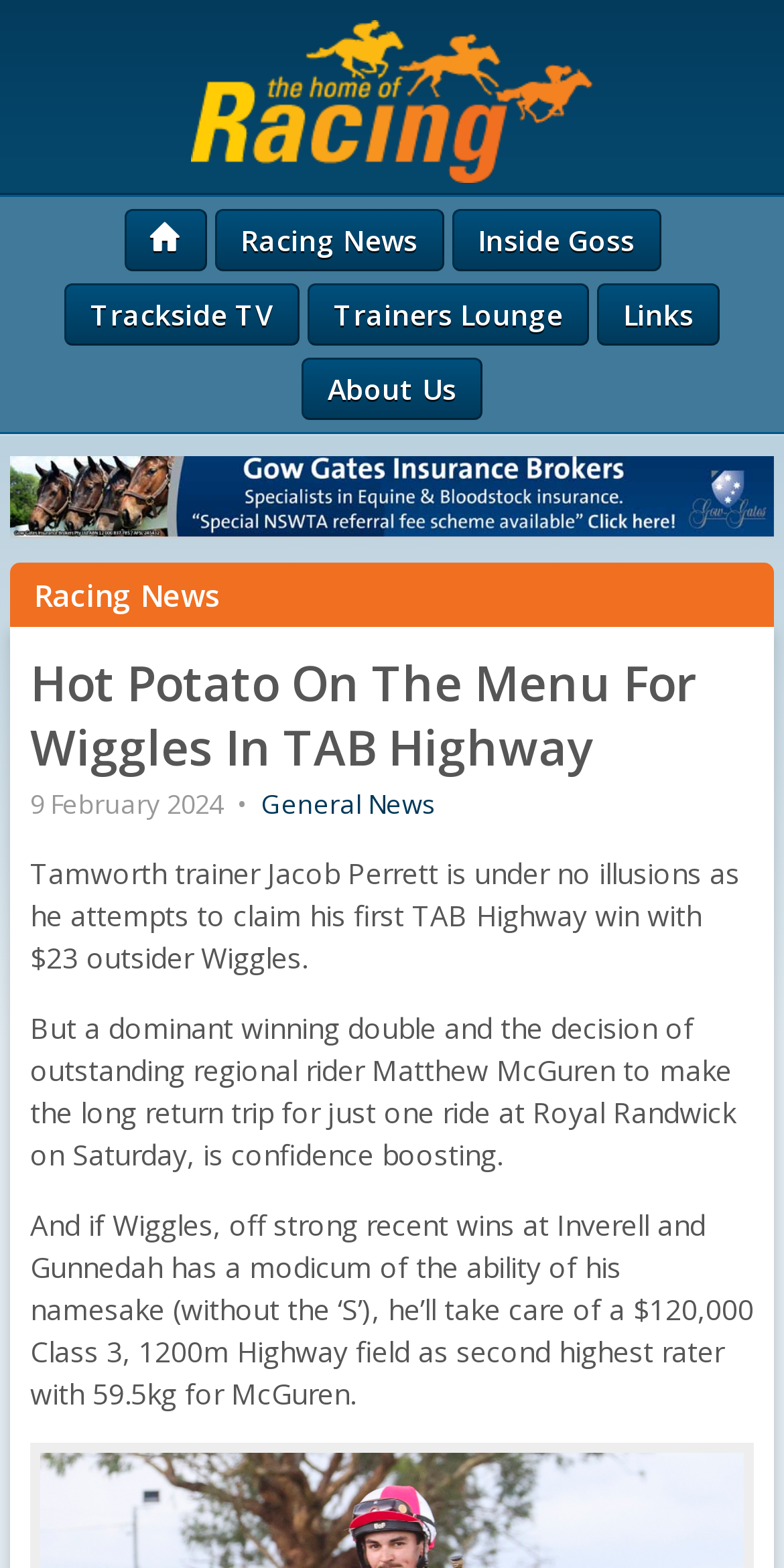Find the bounding box coordinates of the clickable area required to complete the following action: "learn about us".

[0.385, 0.228, 0.615, 0.268]